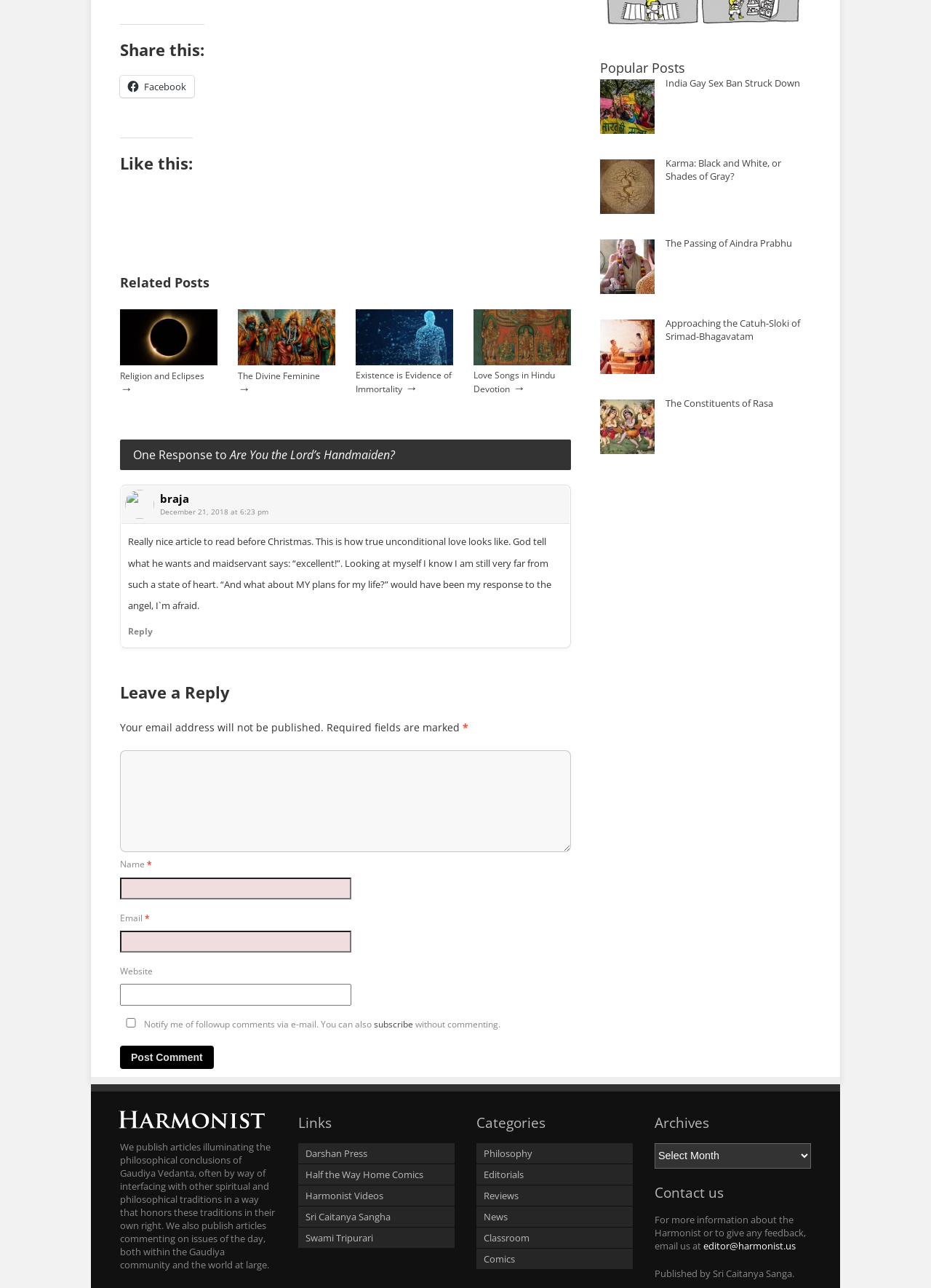Calculate the bounding box coordinates for the UI element based on the following description: "Darshan Press". Ensure the coordinates are four float numbers between 0 and 1, i.e., [left, top, right, bottom].

[0.32, 0.887, 0.488, 0.903]